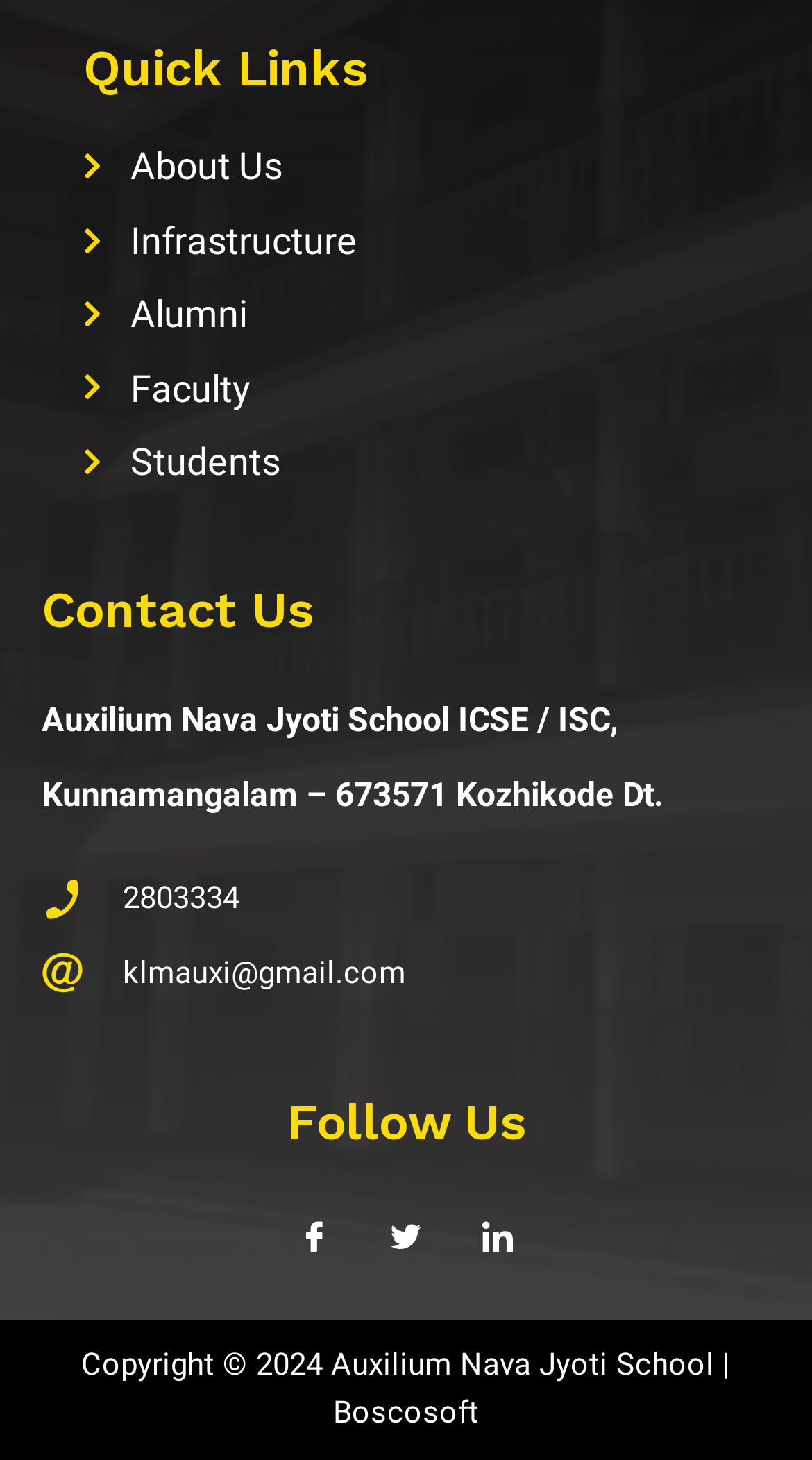Identify the bounding box of the UI element described as follows: "aria-label="LinkedIn"". Provide the coordinates as four float numbers in the range of 0 to 1 [left, top, right, bottom].

[0.574, 0.826, 0.651, 0.869]